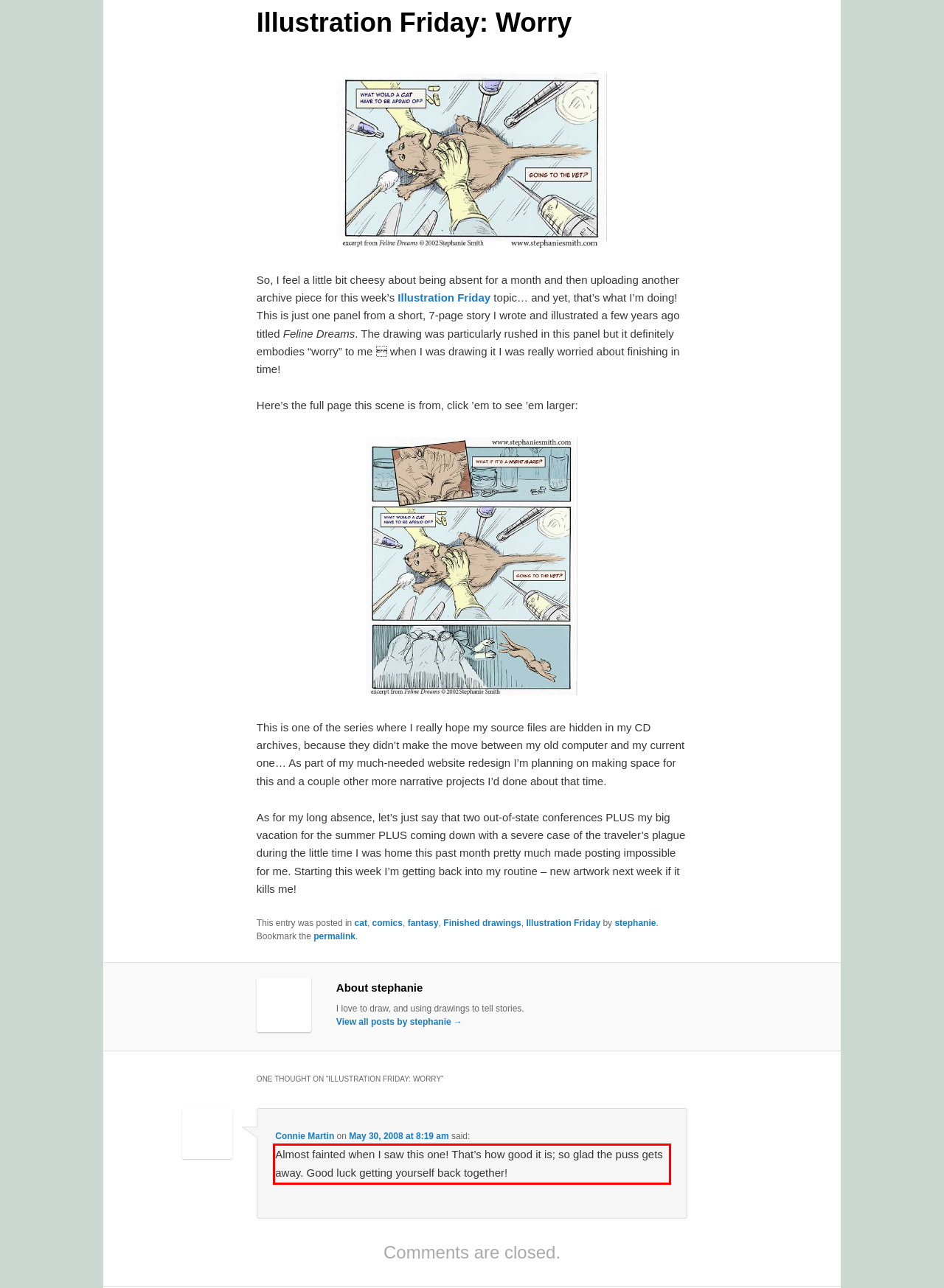You are given a screenshot of a webpage with a UI element highlighted by a red bounding box. Please perform OCR on the text content within this red bounding box.

Almost fainted when I saw this one! That’s how good it is; so glad the puss gets away. Good luck getting yourself back together!